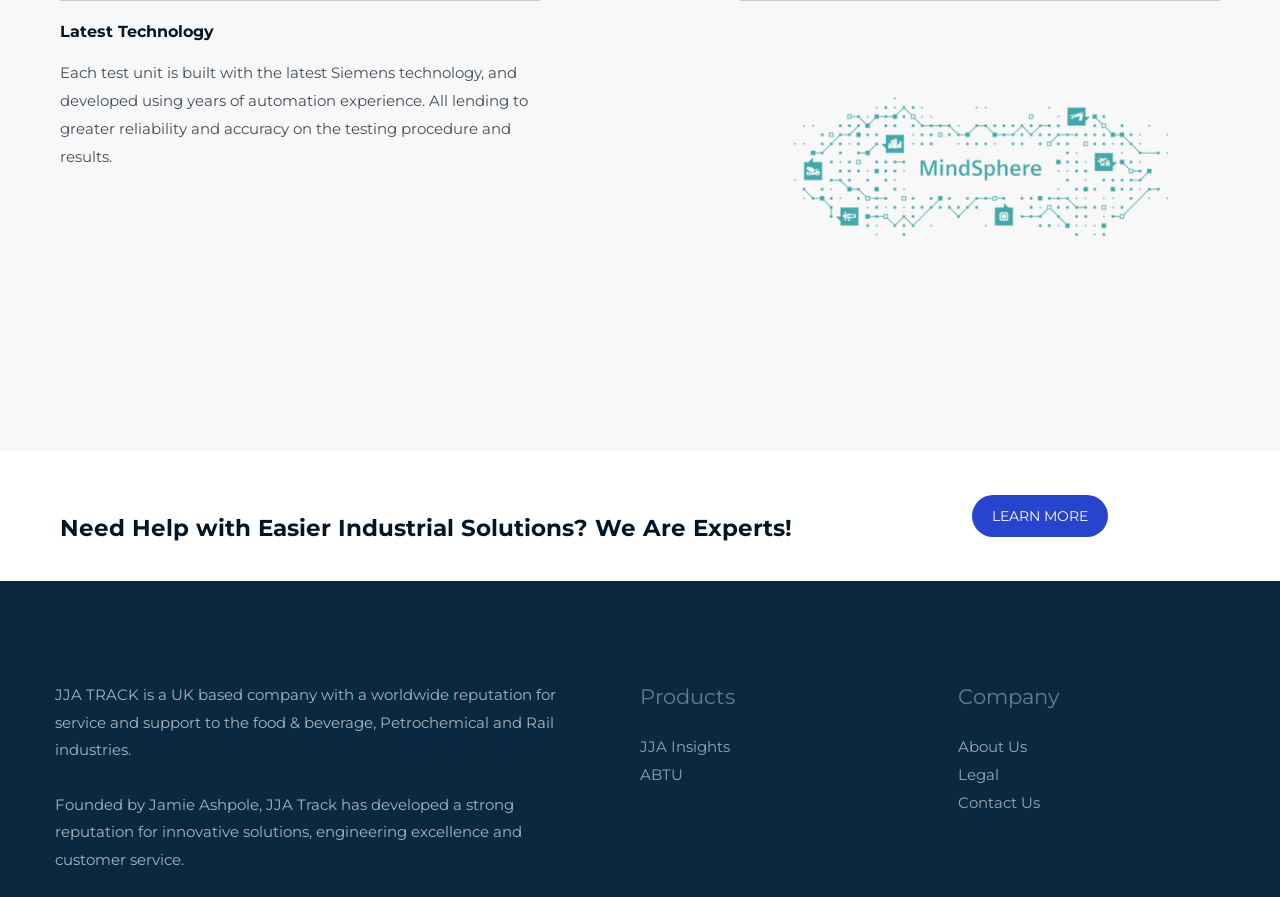What is the company's reputation?
Kindly offer a detailed explanation using the data available in the image.

Based on the text in the footer section, 'JJA TRACK is a UK based company with a worldwide reputation for service and support to the food & beverage, Petrochemical and Rail industries.', it can be inferred that the company has a worldwide reputation.